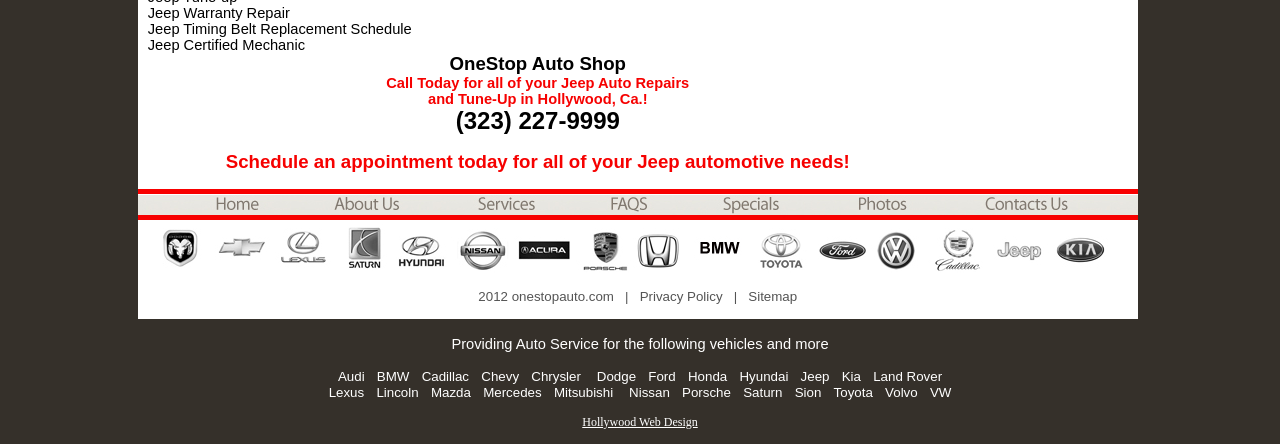Please determine the bounding box coordinates for the UI element described as: "Hollywood Web Design".

[0.455, 0.934, 0.545, 0.965]